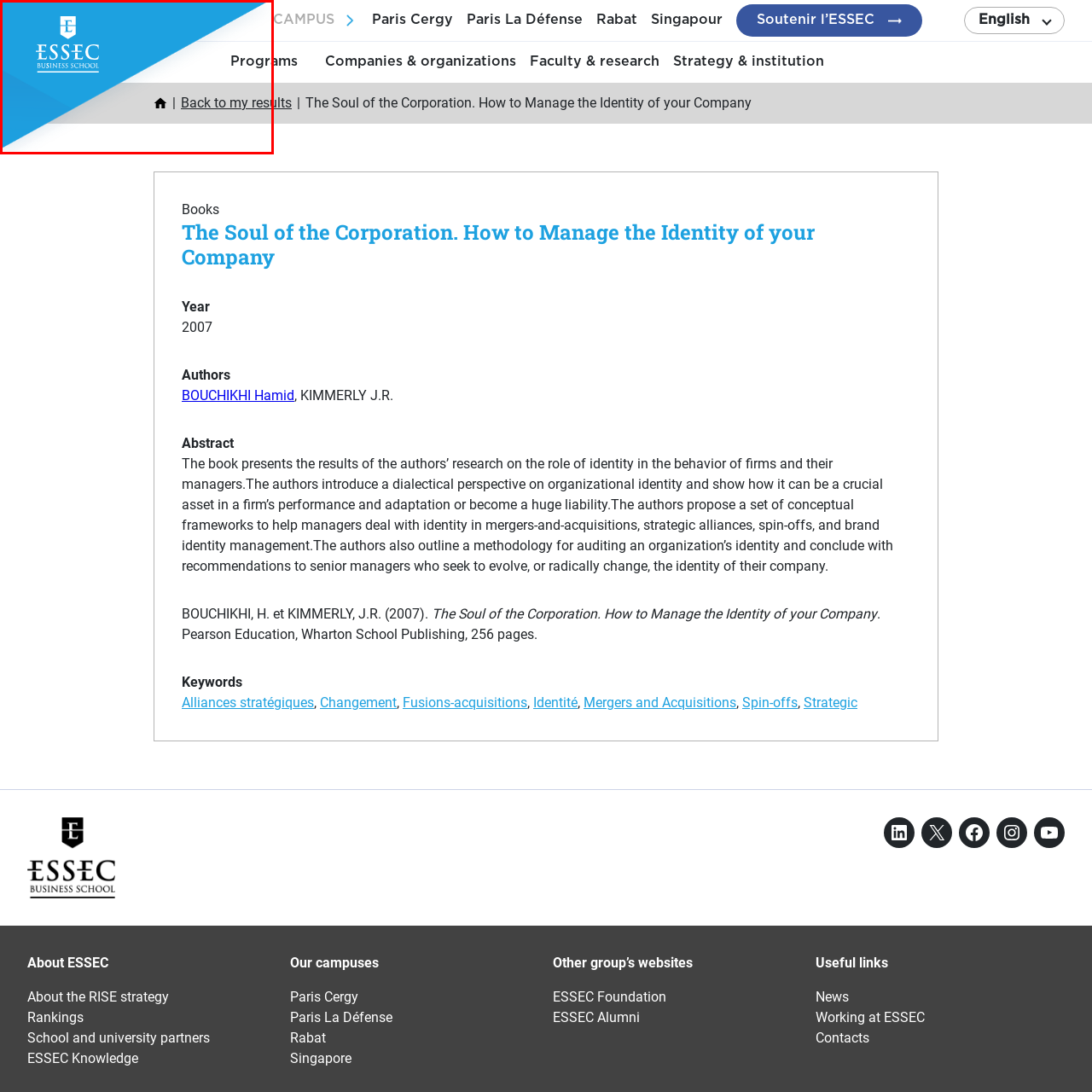What is the position of the logo?
Analyze the content within the red bounding box and offer a detailed answer to the question.

The logo of ESSEC Business School is prominently displayed at the top left of the image, symbolizing the institution's identity and brand, and creating a clear visual hierarchy on the webpage.